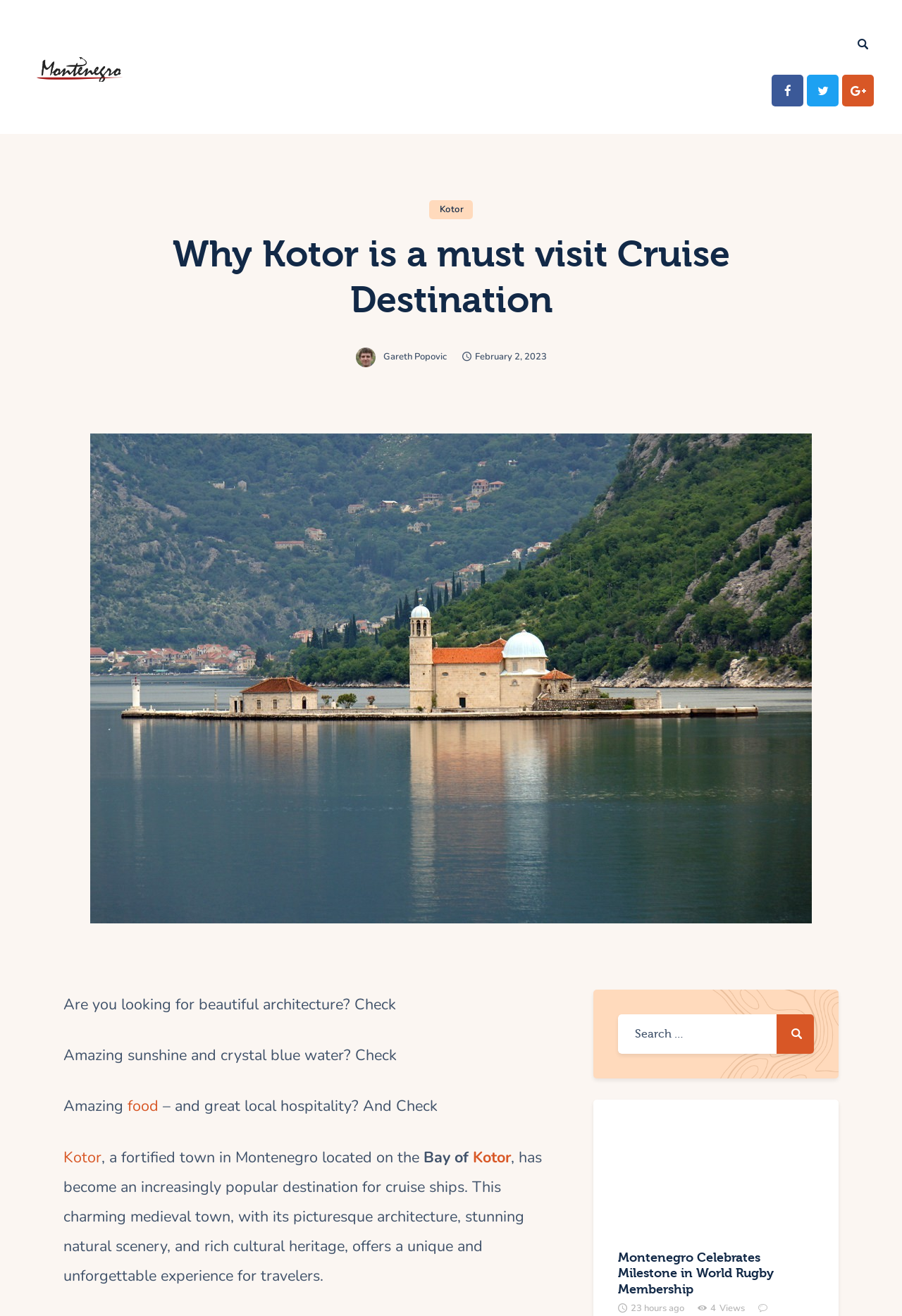What is the principal heading displayed on the webpage?

Why Kotor is a must visit Cruise Destination